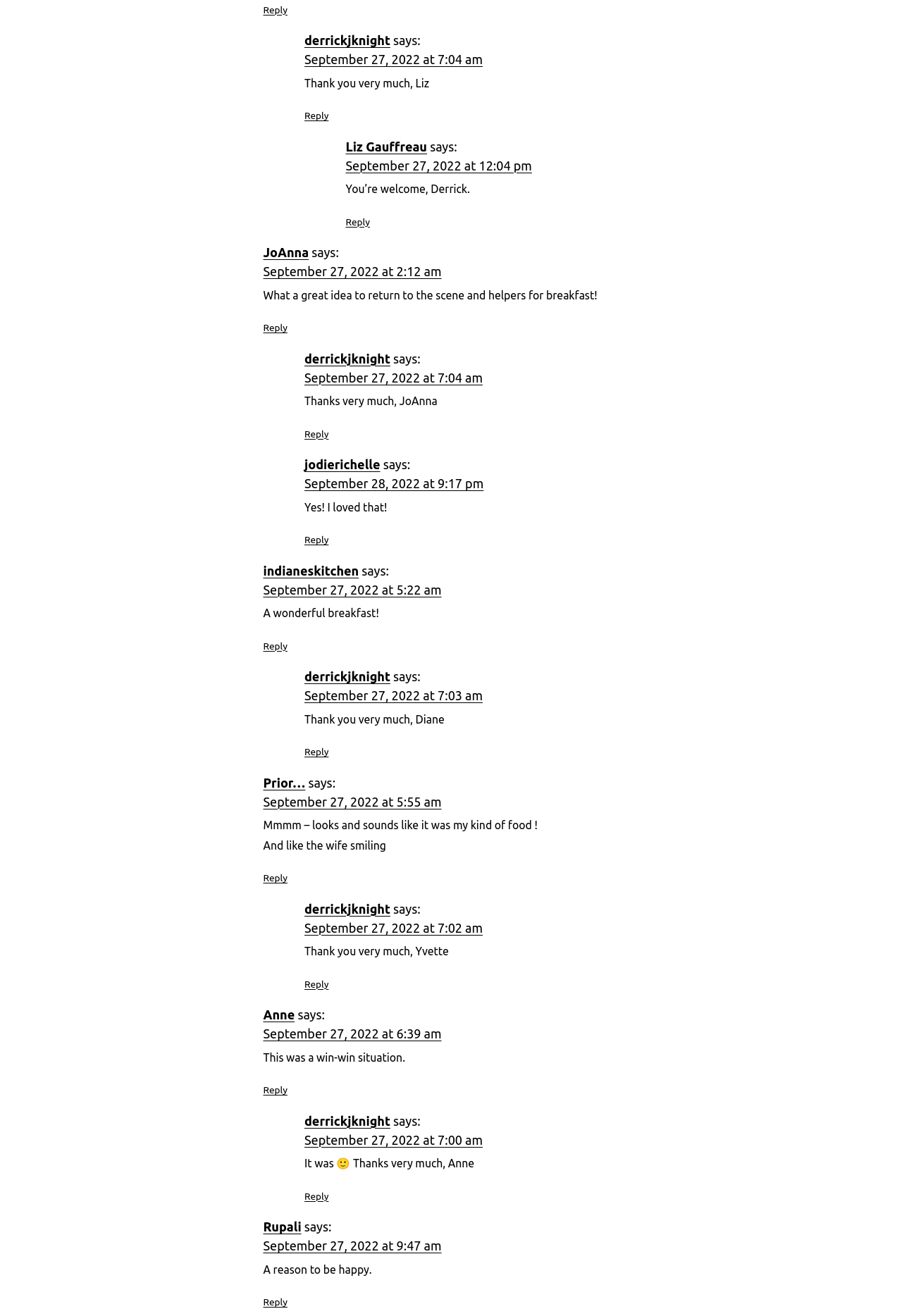Specify the bounding box coordinates of the area that needs to be clicked to achieve the following instruction: "Reply to Liz Gauffreau".

[0.292, 0.003, 0.319, 0.012]